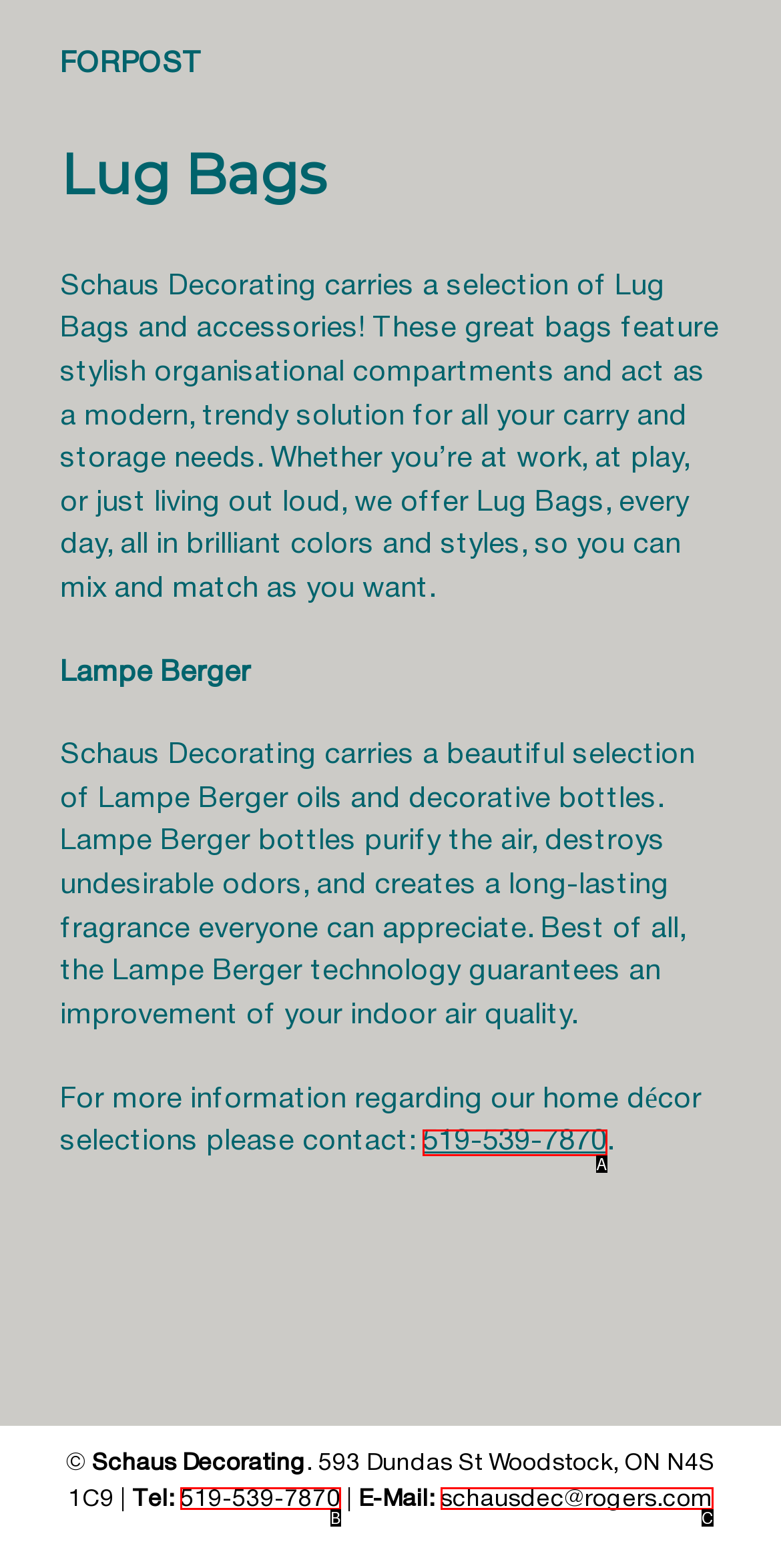Tell me which one HTML element best matches the description: 519-539-7870 Answer with the option's letter from the given choices directly.

B